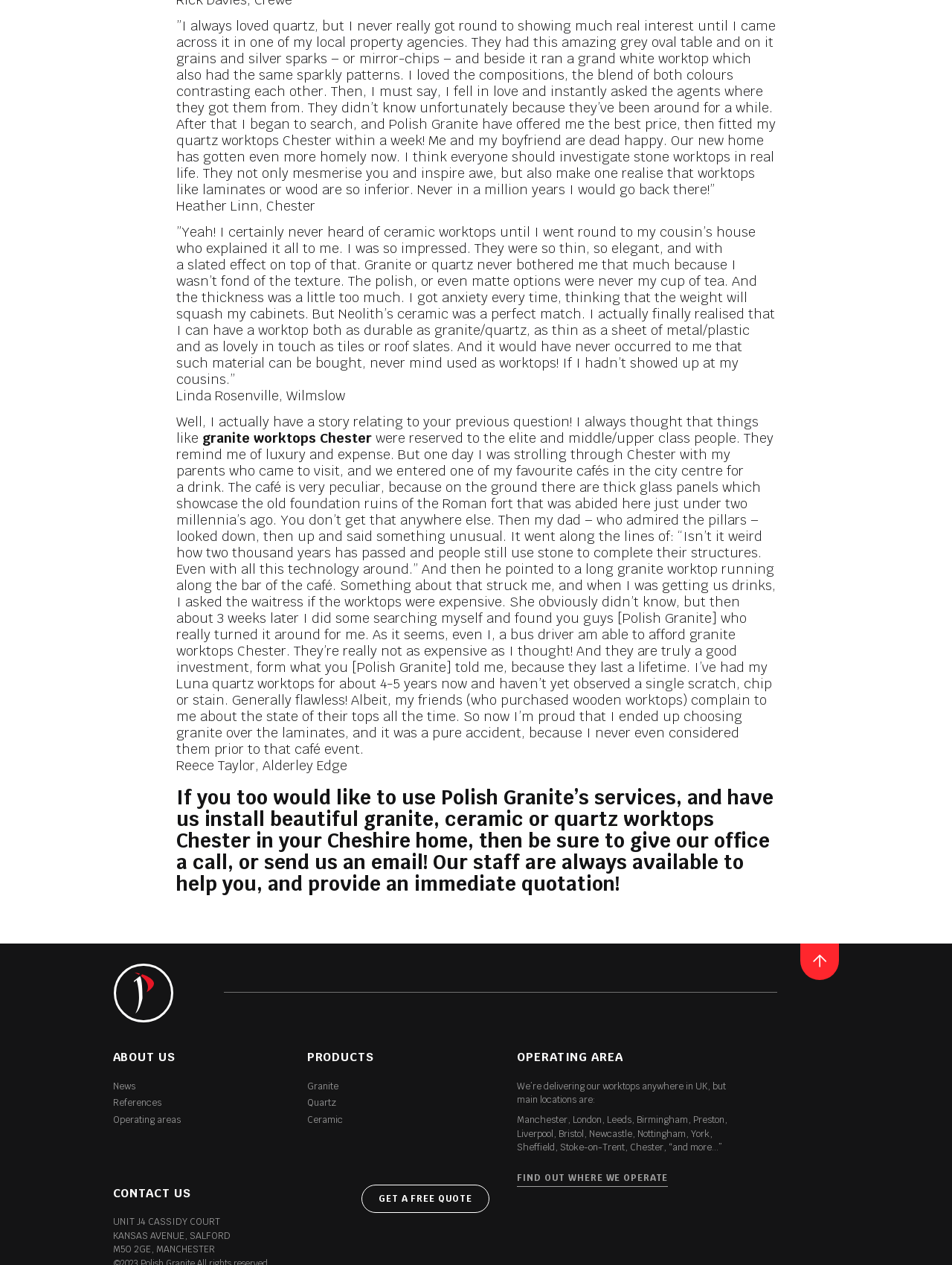What inspired Reece Taylor to choose granite worktops? Using the information from the screenshot, answer with a single word or phrase.

A café event